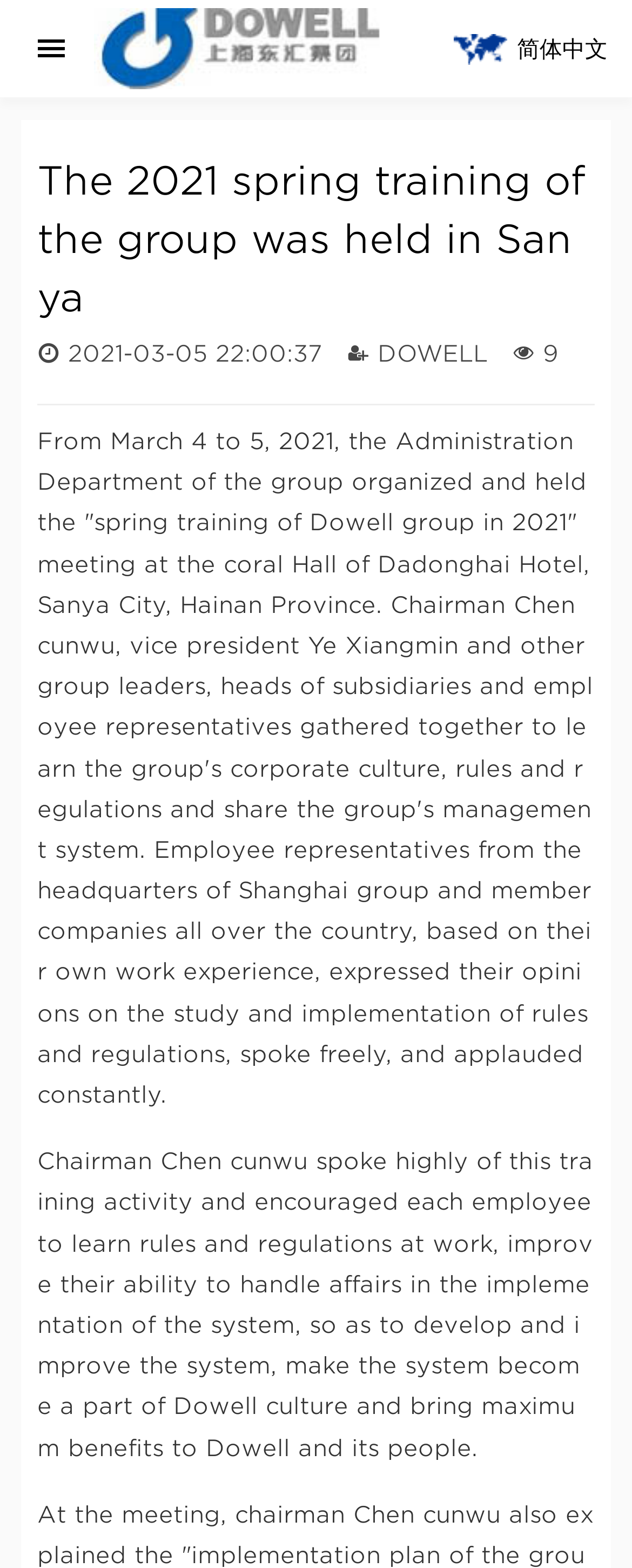Analyze the image and answer the question with as much detail as possible: 
How many employee representatives attended the meeting?

I searched the text content of the webpage but couldn't find a specific number of employee representatives who attended the meeting. The webpage only mentions that employee representatives from the headquarters of Shanghai group and member companies all over the country attended the meeting.